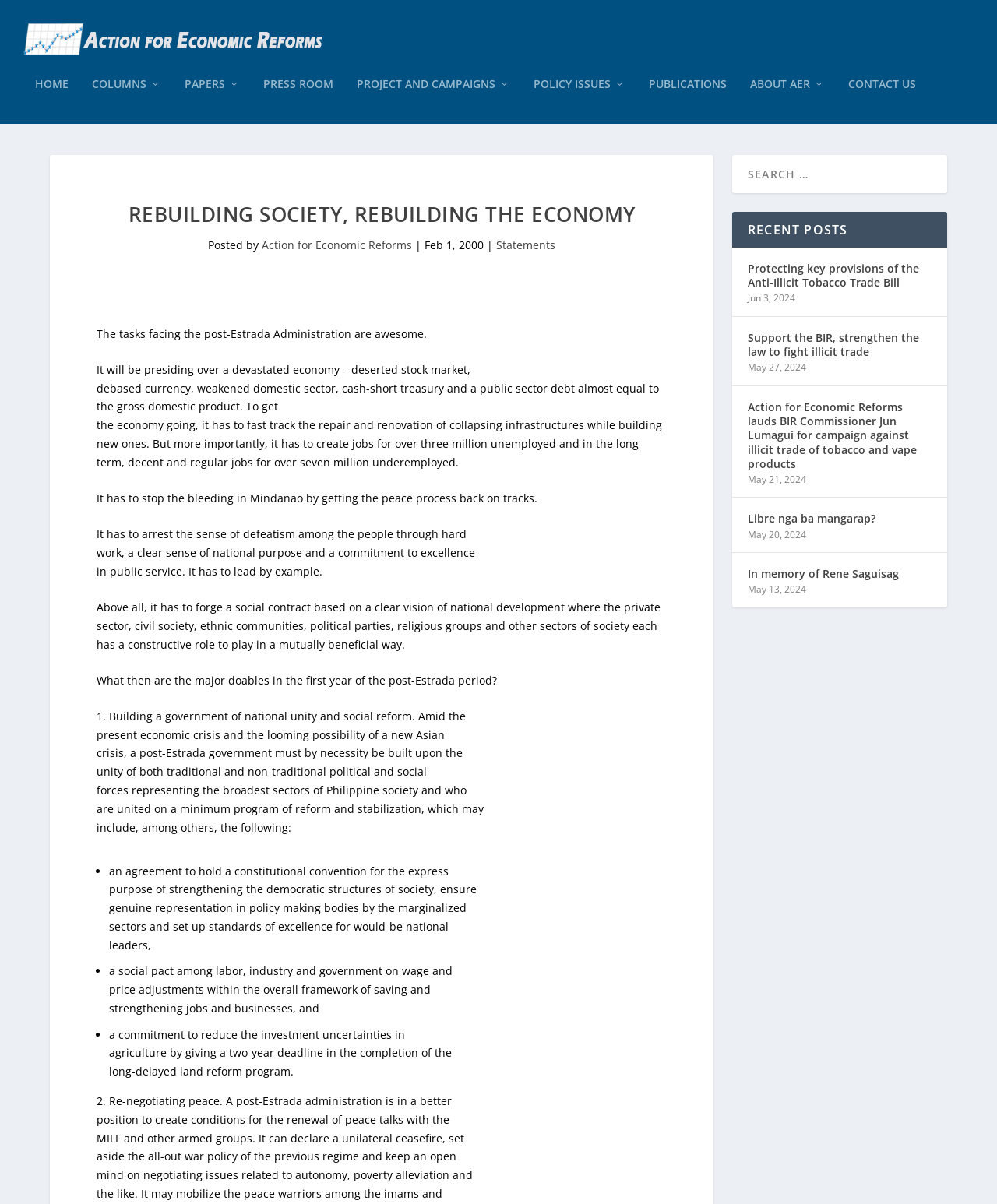Identify the bounding box for the UI element described as: "Press Room". Ensure the coordinates are four float numbers between 0 and 1, formatted as [left, top, right, bottom].

[0.264, 0.065, 0.334, 0.103]